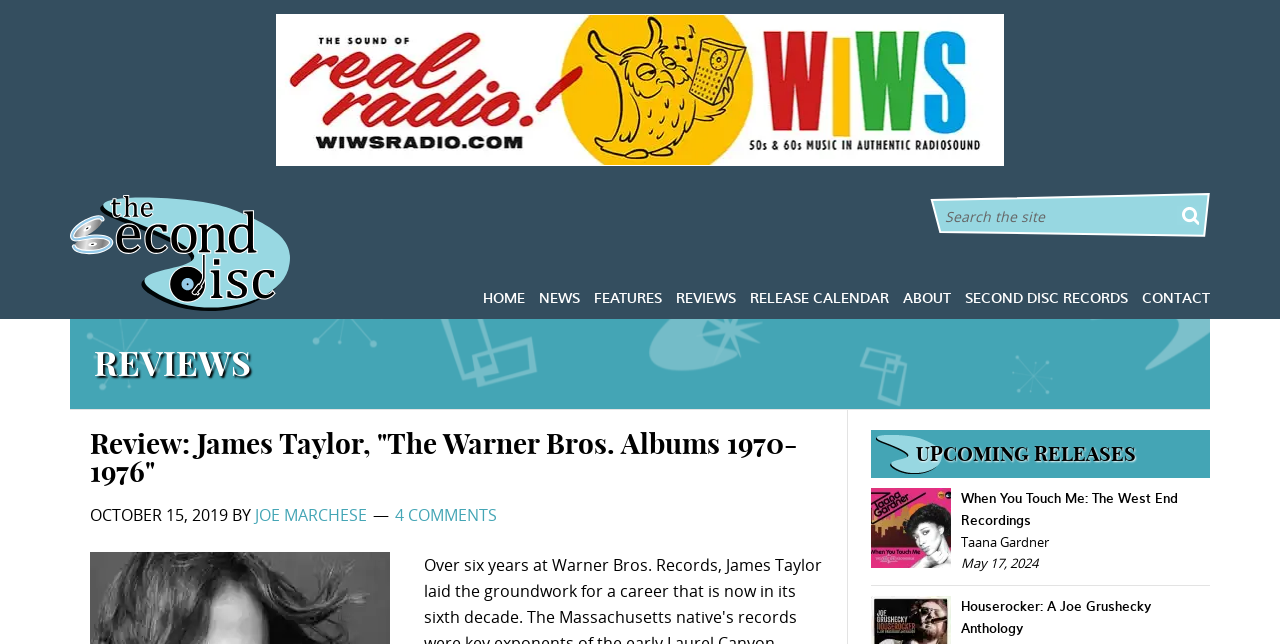Determine the bounding box coordinates of the section to be clicked to follow the instruction: "Go to the HOME page". The coordinates should be given as four float numbers between 0 and 1, formatted as [left, top, right, bottom].

[0.37, 0.431, 0.41, 0.495]